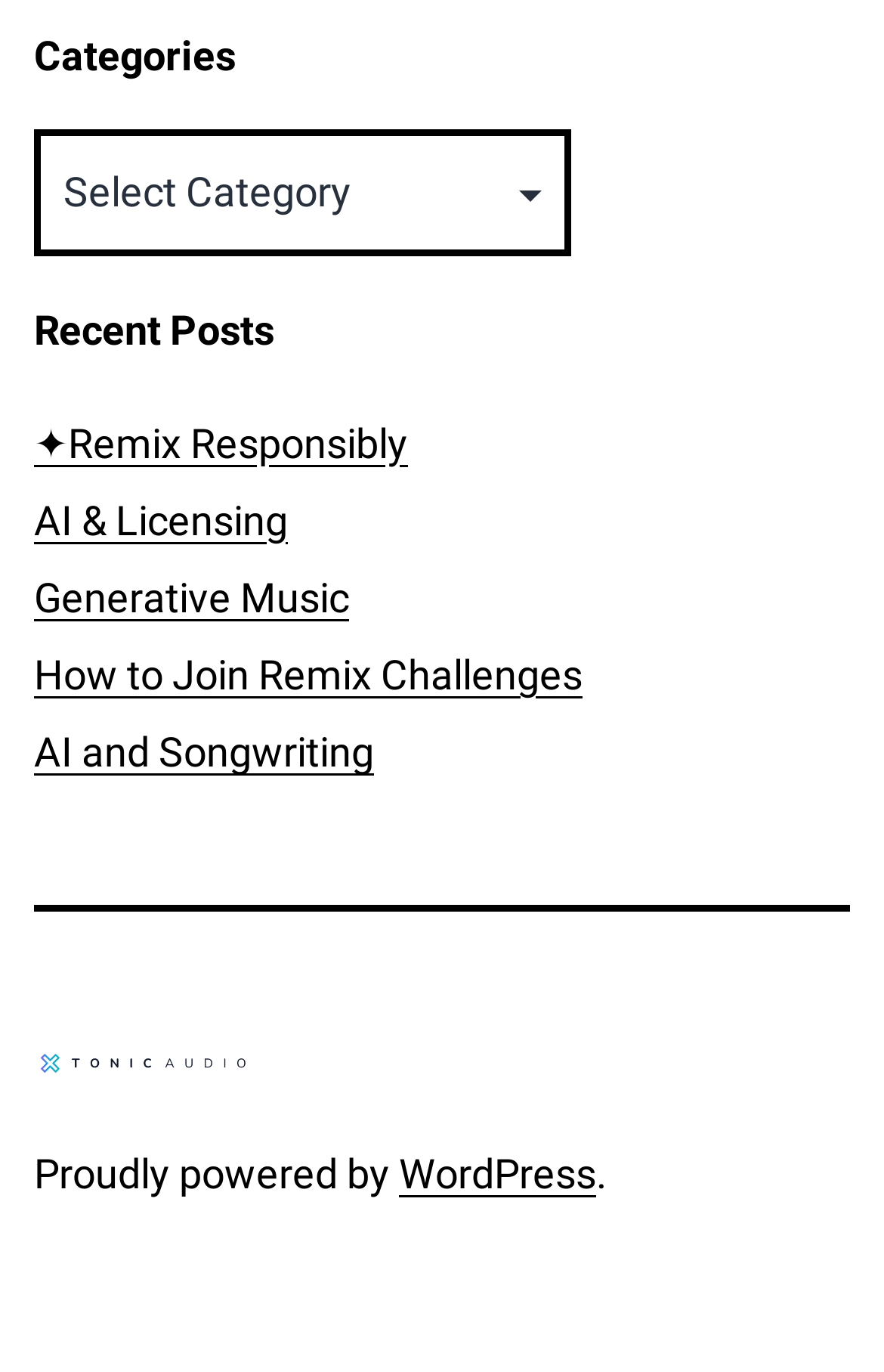How many categories are listed?
Please give a detailed and elaborate answer to the question.

I counted the number of combobox elements with the label 'Categories' and found only one, which suggests that there is only one category listed.